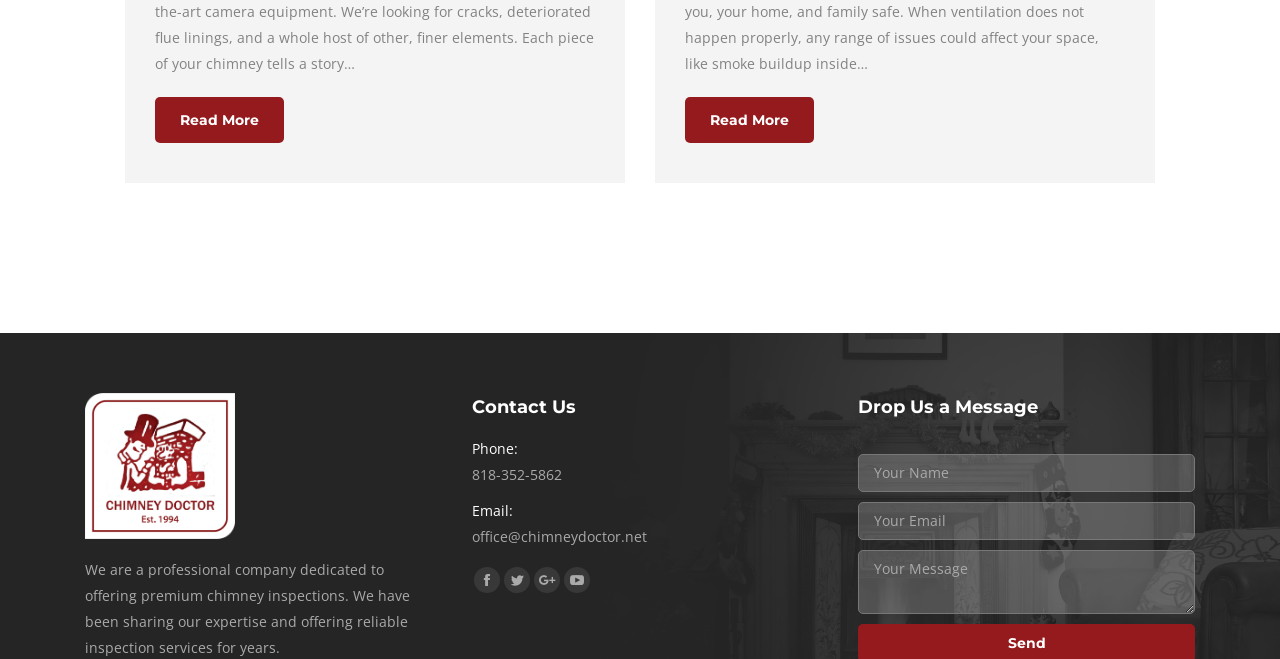What social media platforms can I find the company on?
Respond to the question with a single word or phrase according to the image.

Facebook, Twitter, Google+, YouTube